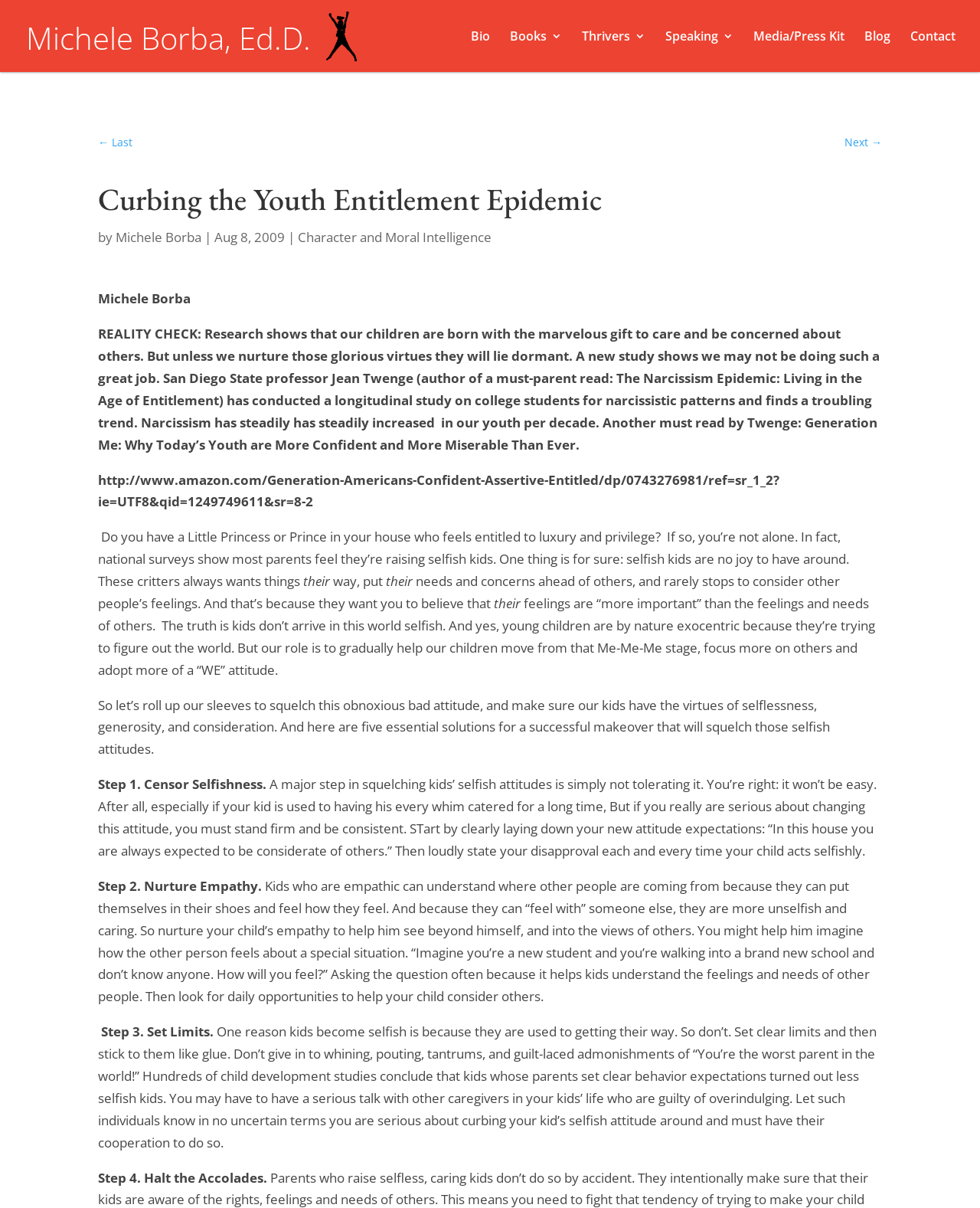Find and provide the bounding box coordinates for the UI element described with: "Blog".

[0.882, 0.025, 0.909, 0.06]